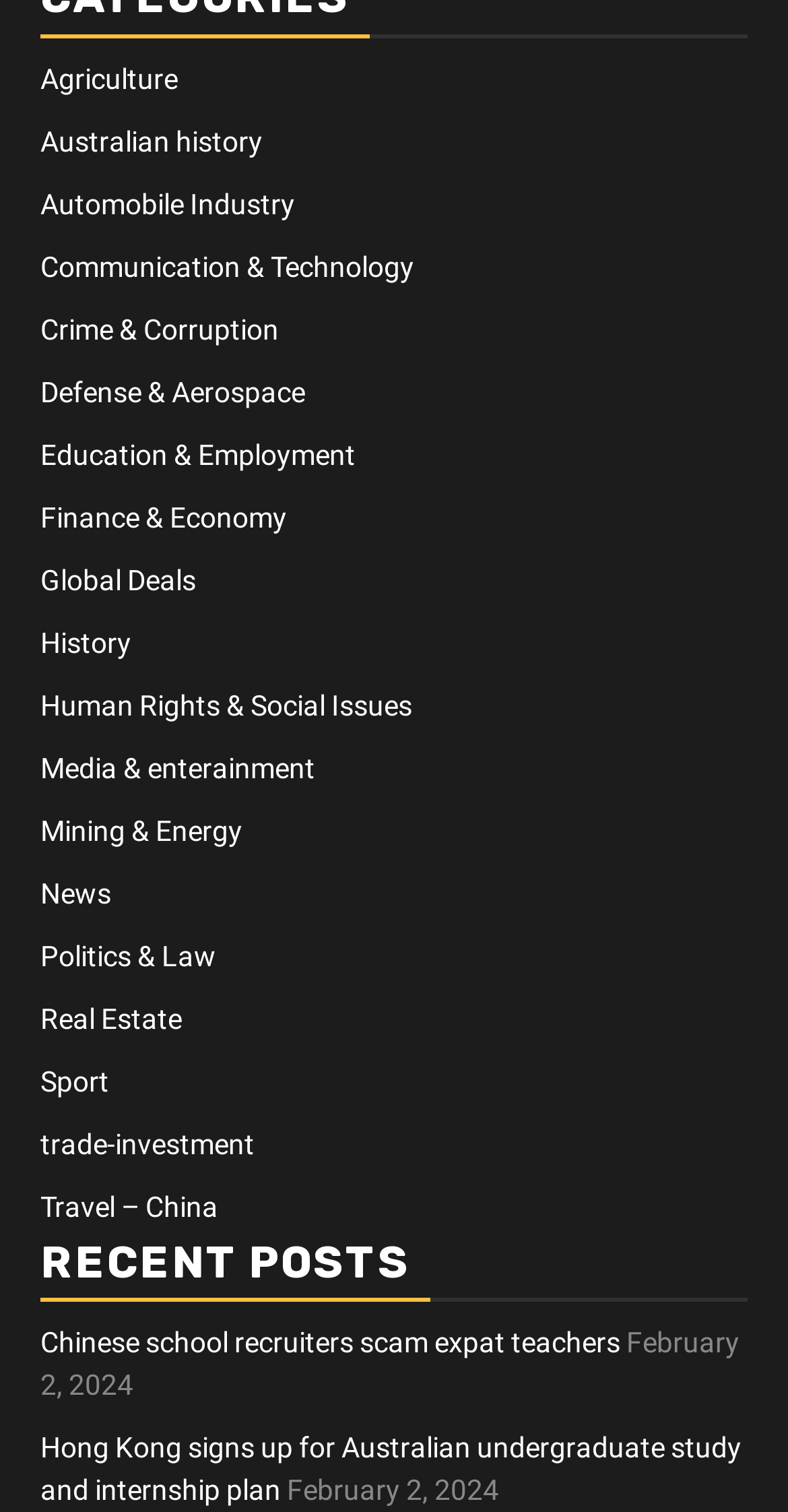How many recent posts are displayed on this webpage?
Examine the screenshot and reply with a single word or phrase.

At least 2